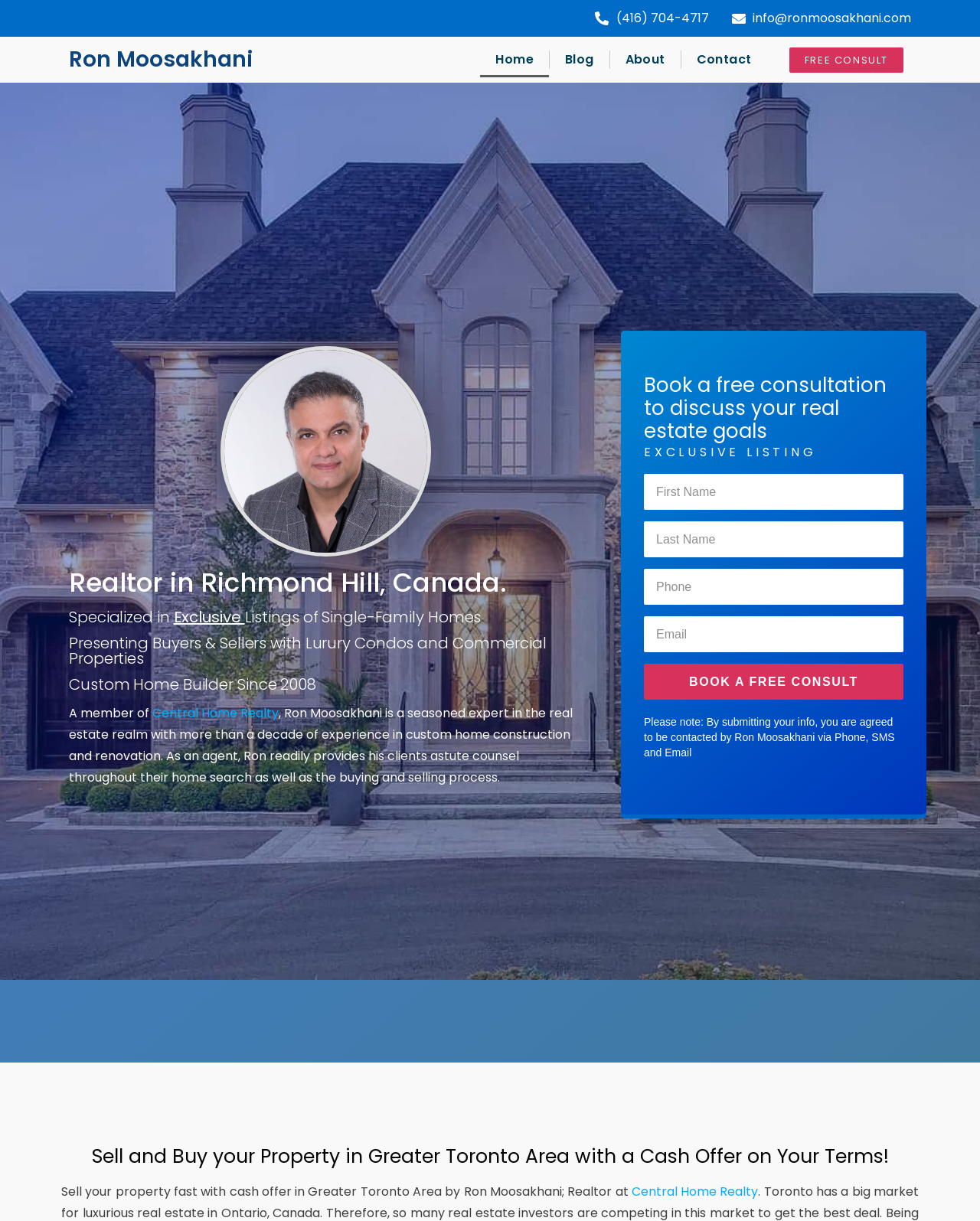Please predict the bounding box coordinates (top-left x, top-left y, bottom-right x, bottom-right y) for the UI element in the screenshot that fits the description: About

[0.622, 0.034, 0.694, 0.063]